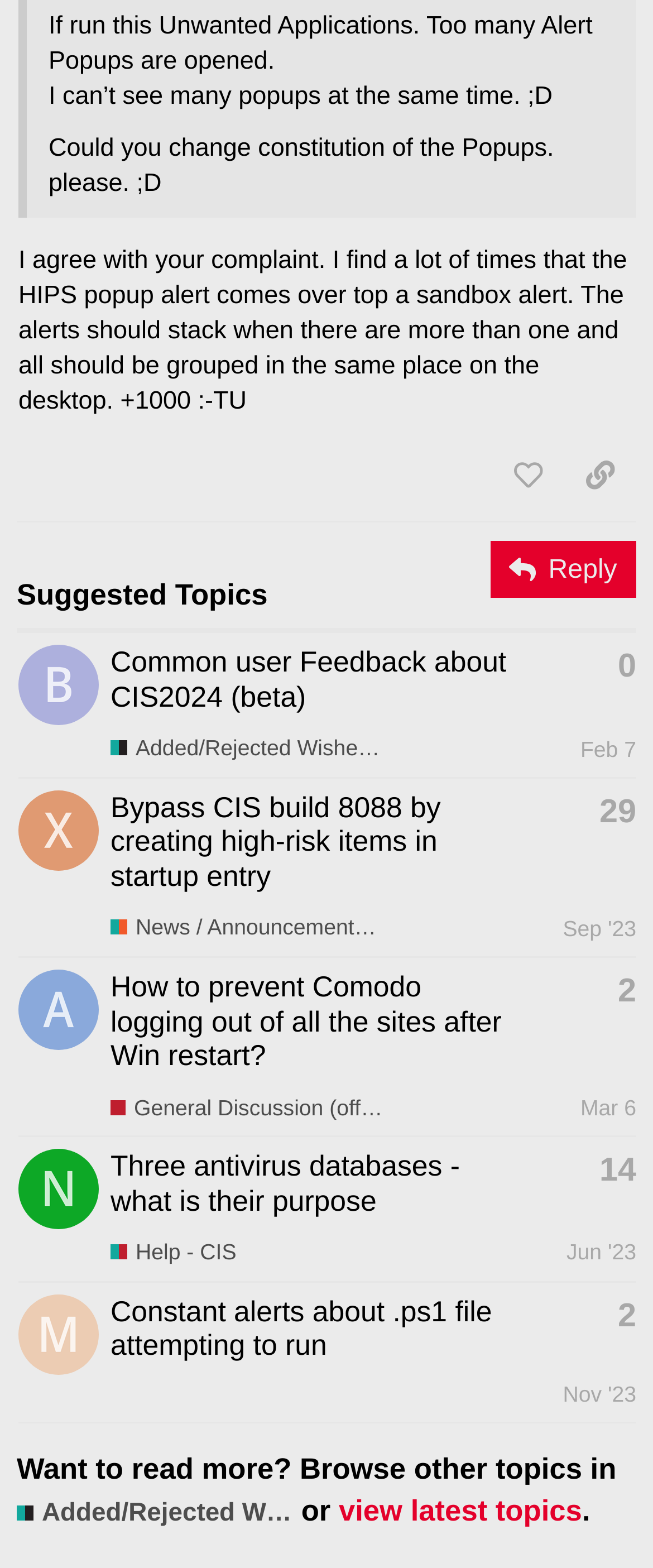Please identify the bounding box coordinates of the element I should click to complete this instruction: 'view latest topics'. The coordinates should be given as four float numbers between 0 and 1, like this: [left, top, right, bottom].

[0.519, 0.952, 0.891, 0.974]